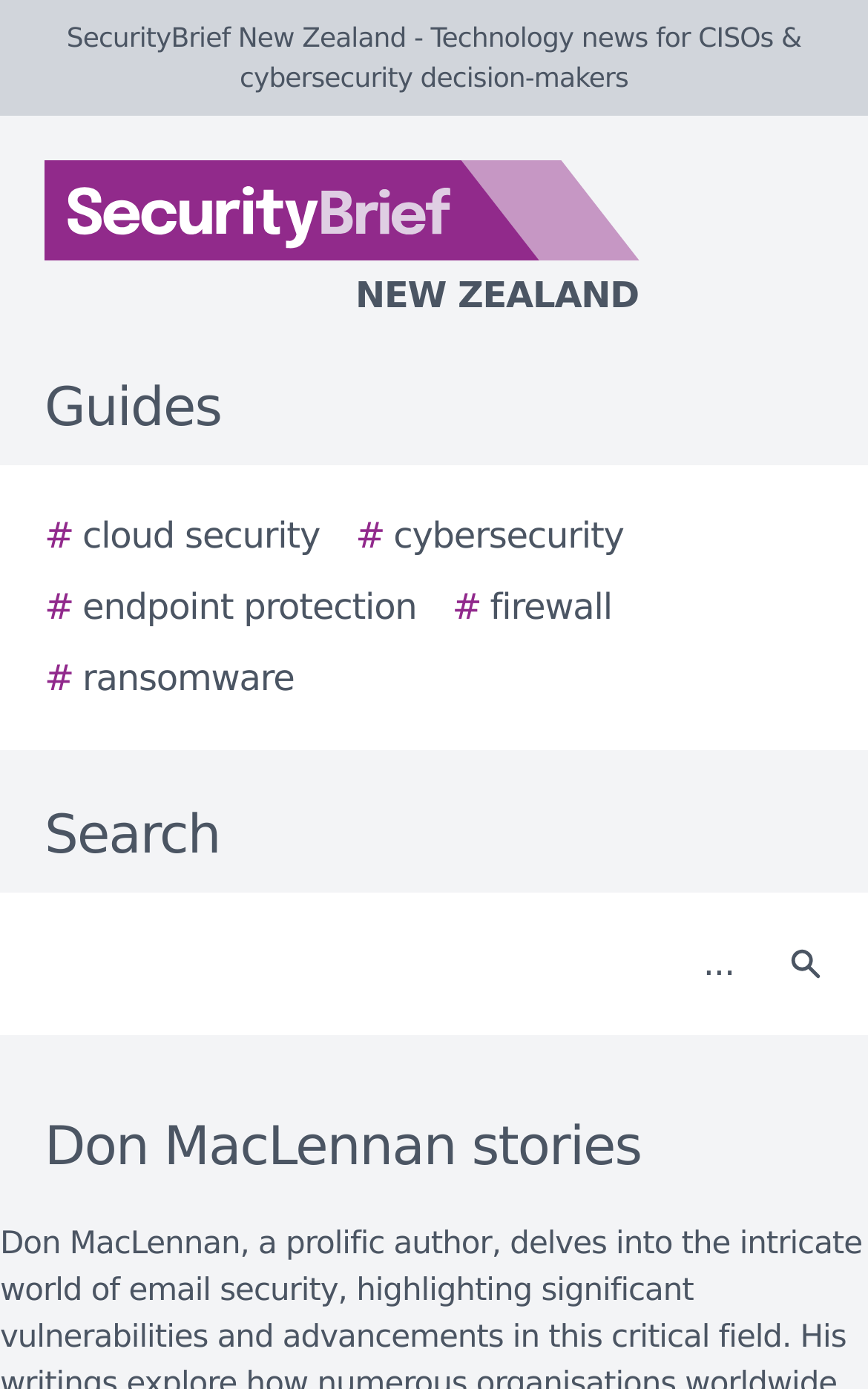Identify the bounding box coordinates of the section to be clicked to complete the task described by the following instruction: "View Don MacLennan stories". The coordinates should be four float numbers between 0 and 1, formatted as [left, top, right, bottom].

[0.0, 0.796, 1.0, 0.854]